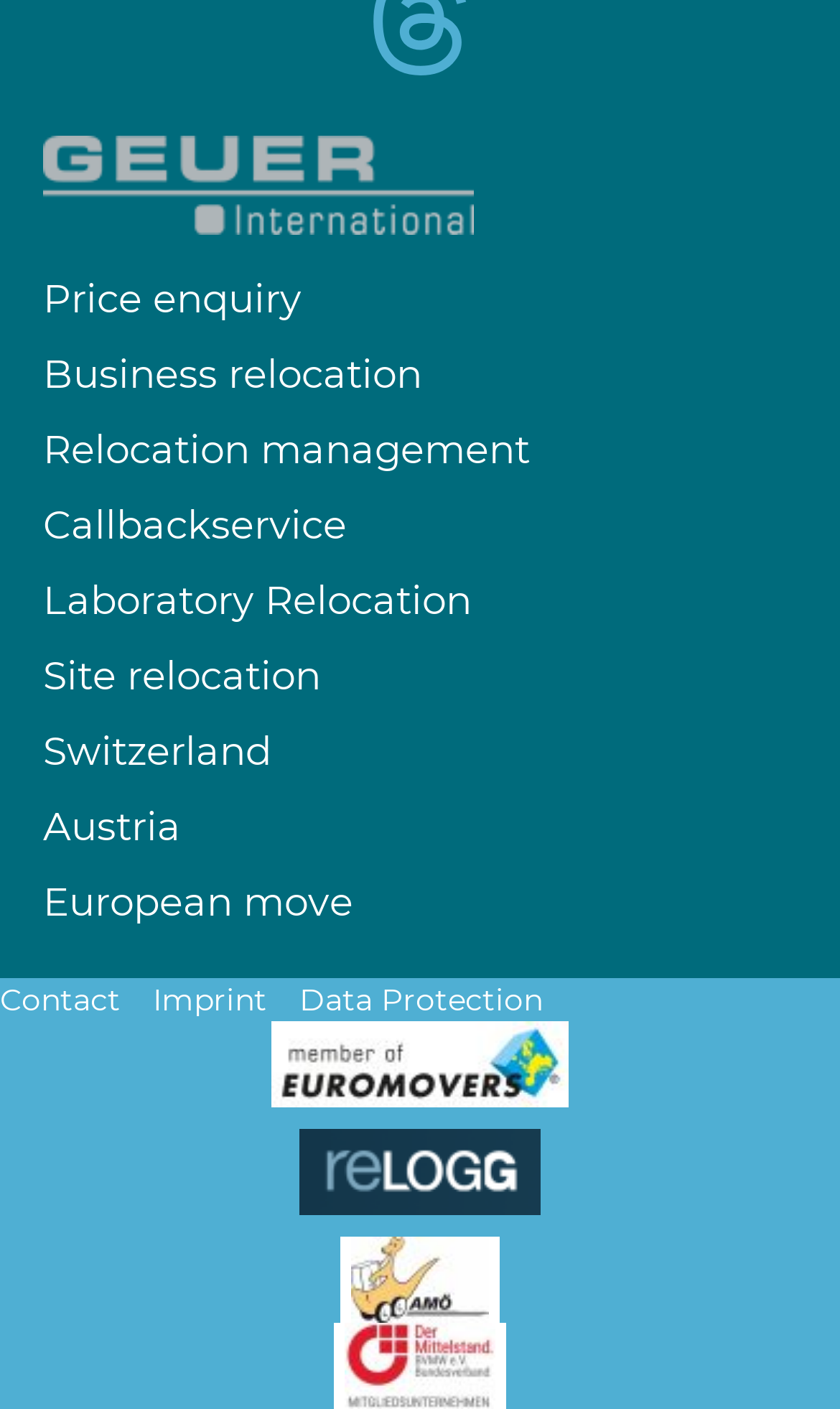Locate the bounding box coordinates of the area you need to click to fulfill this instruction: 'click the ABOUT link'. The coordinates must be in the form of four float numbers ranging from 0 to 1: [left, top, right, bottom].

None